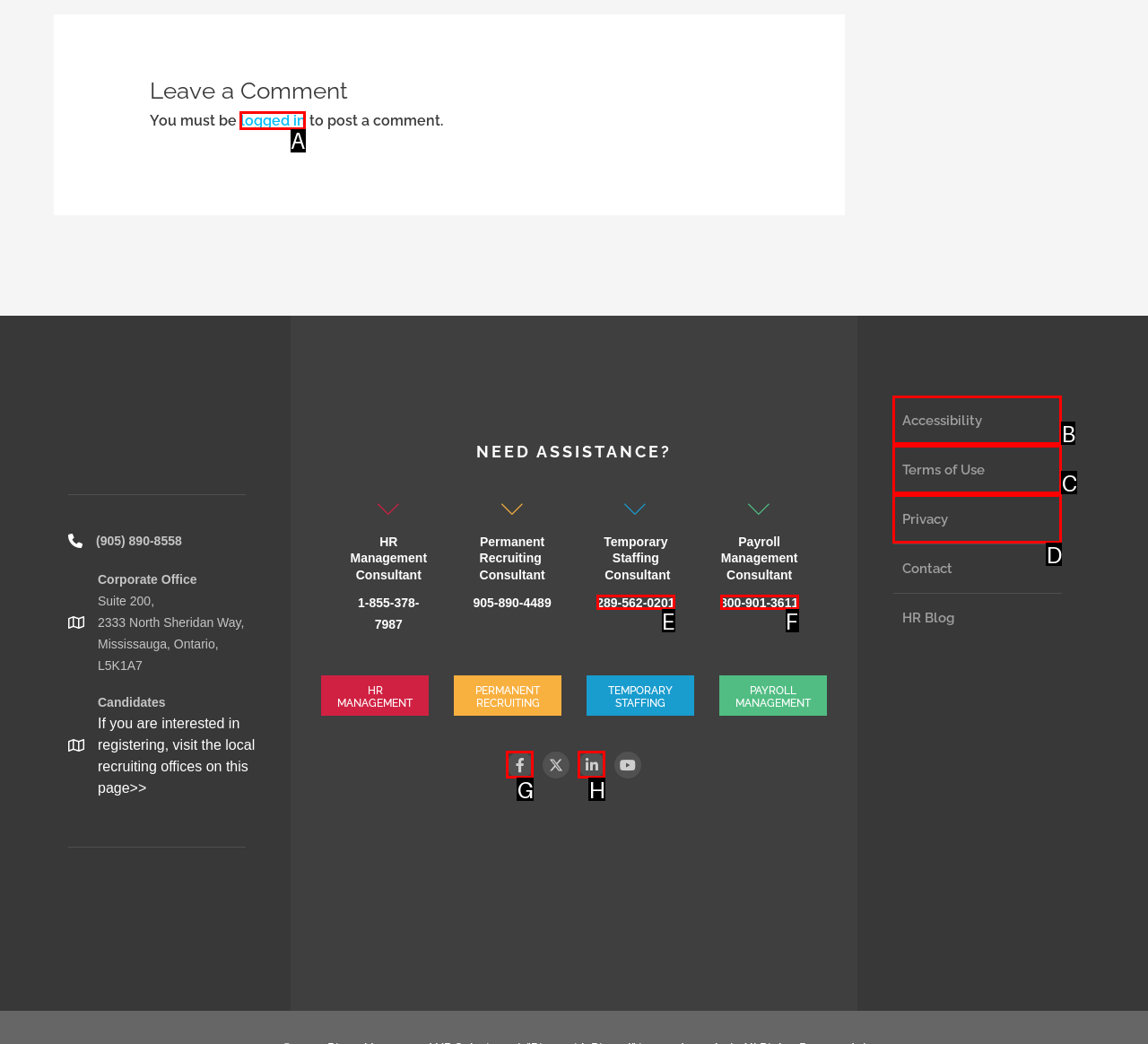Select the HTML element that needs to be clicked to carry out the task: Click the 'logged in' link
Provide the letter of the correct option.

A